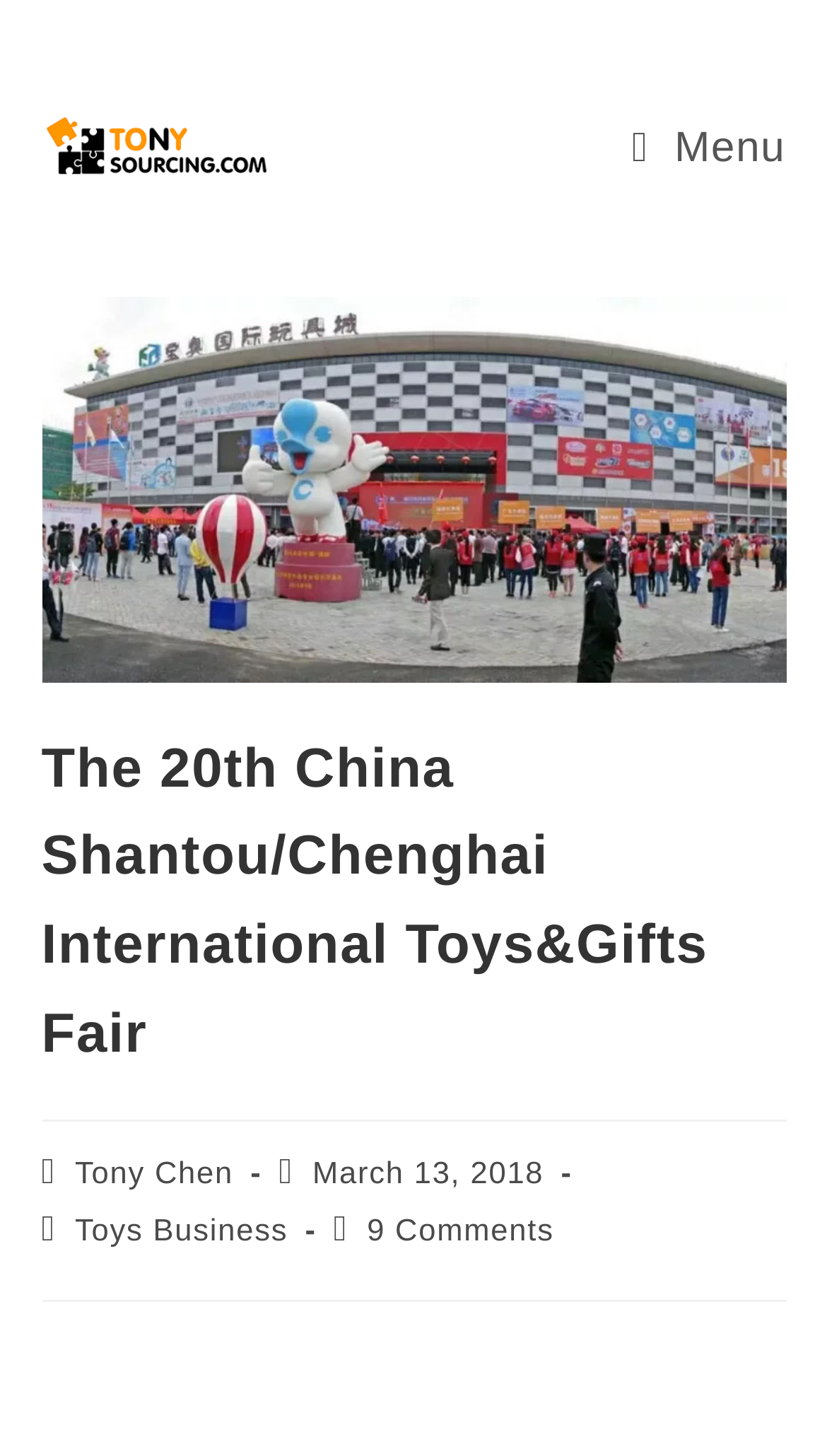When was the article published?
Could you please answer the question thoroughly and with as much detail as possible?

I found the answer by looking at the section that contains the post published information, which is located below the header and above the post content. The text 'Post published:' is followed by the date 'March 13, 2018'.